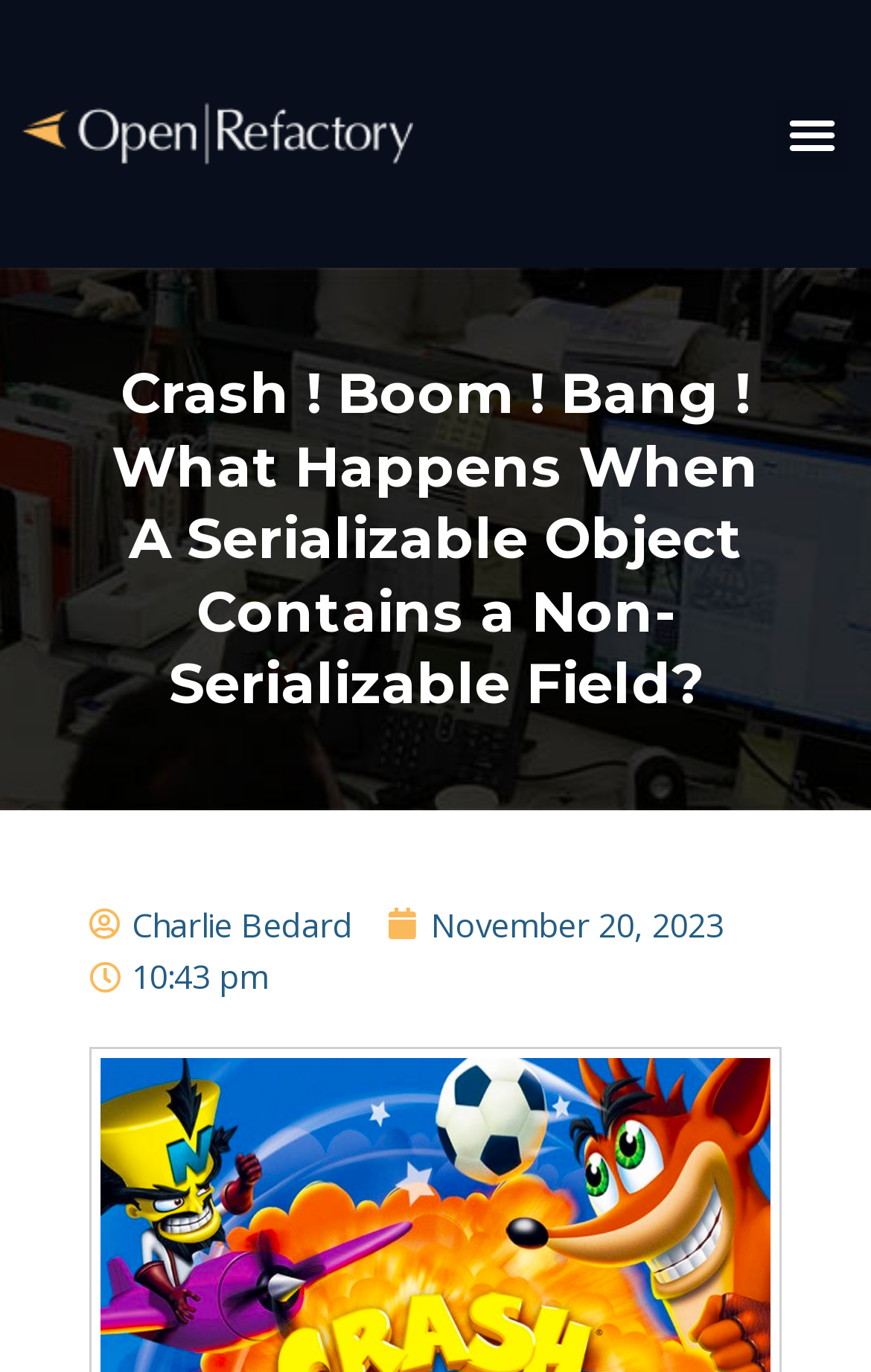Provide a one-word or one-phrase answer to the question:
What is the time of the article?

10:43 pm